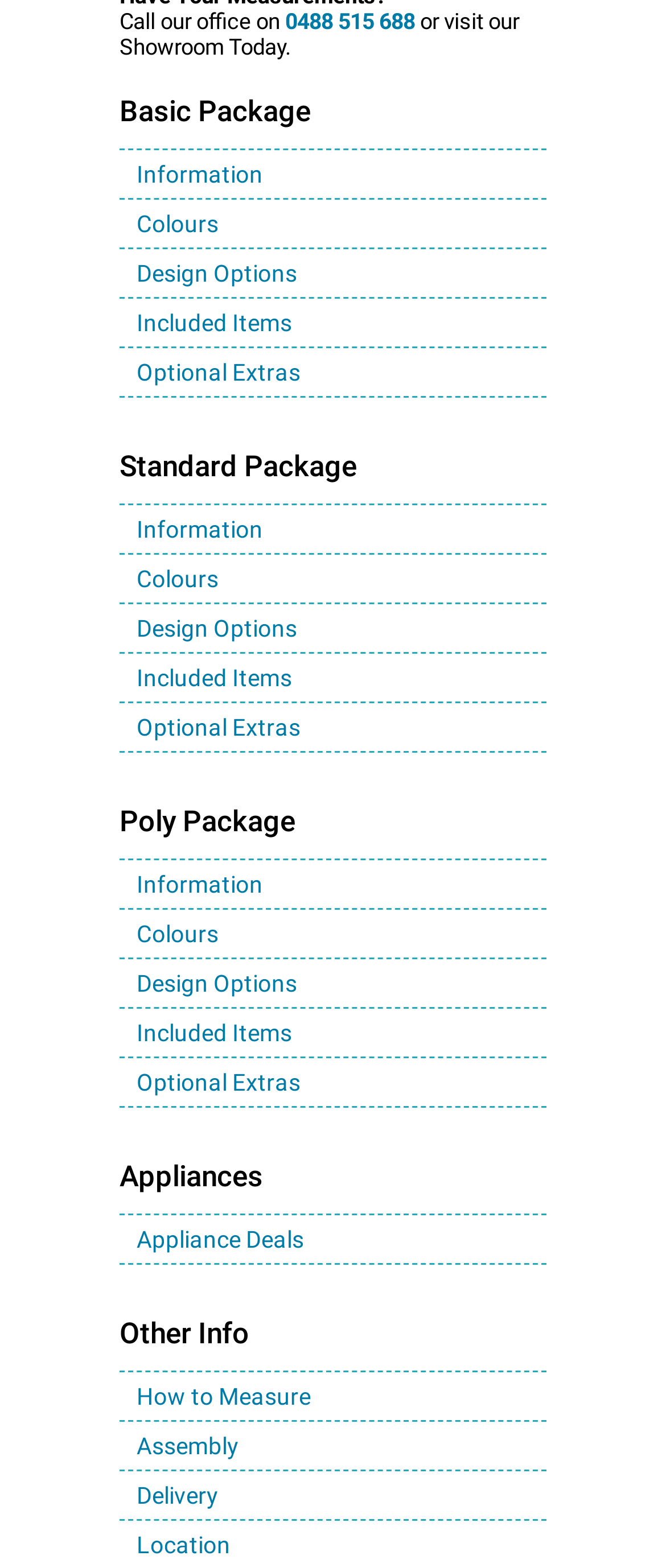Can you identify the bounding box coordinates of the clickable region needed to carry out this instruction: 'Learn how to measure'? The coordinates should be four float numbers within the range of 0 to 1, stated as [left, top, right, bottom].

[0.179, 0.874, 0.821, 0.907]